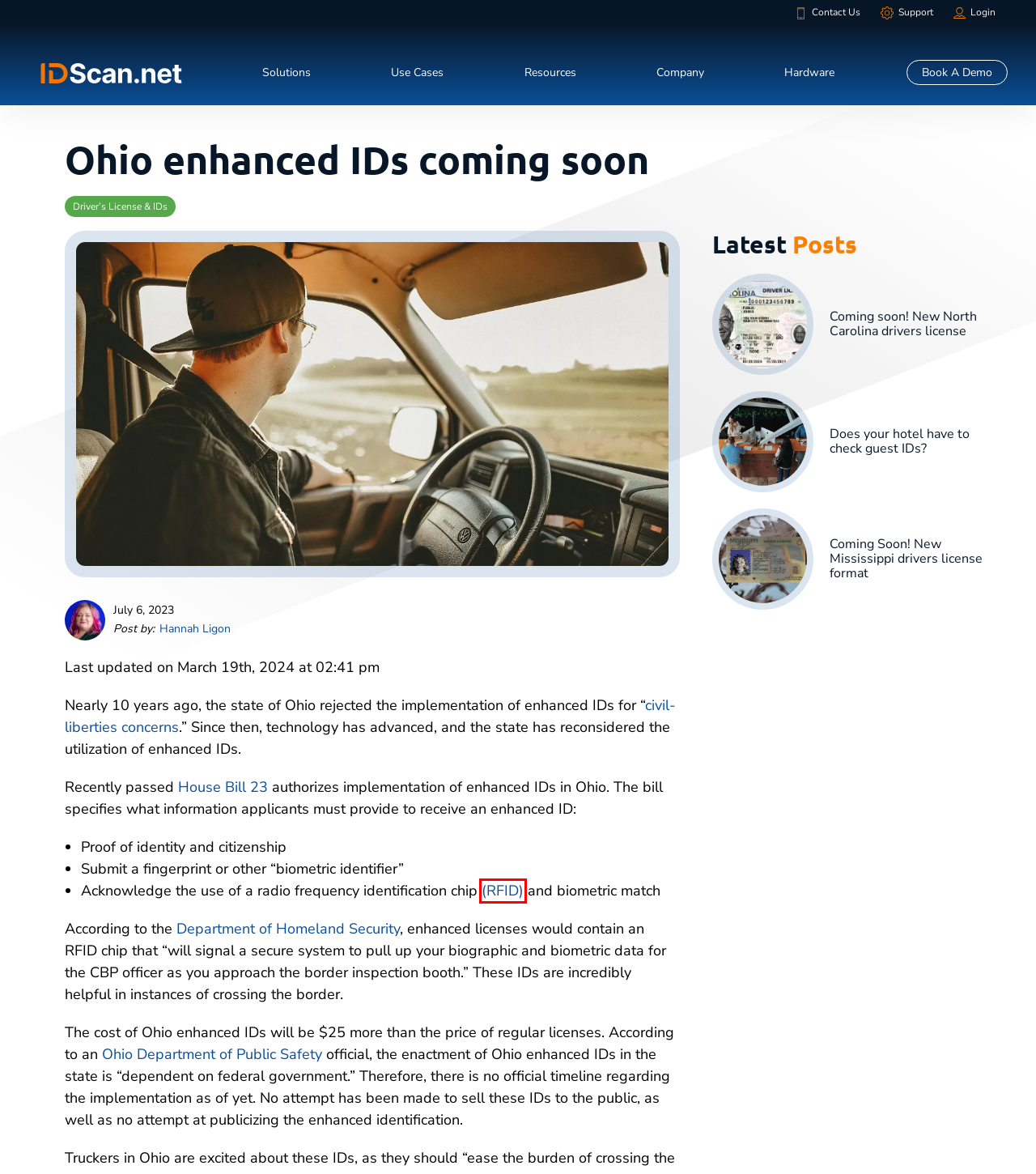Analyze the given webpage screenshot and identify the UI element within the red bounding box. Select the webpage description that best matches what you expect the new webpage to look like after clicking the element. Here are the candidates:
A. Support Knowledge Base
B. Coming soon! New North Carolina drivers license - IDScan.net
C. Driver's License & IDs Archives - IDScan.net
D. Shop - IDScan.net
E. Coming Soon! New Mississippi drivers license format - IDScan.net
F. Contact the IDScan.net Team | IDScan.net
G. What Is The Difference Between RFID and MRZ?
H. Does Your Hotel Have to Check Guest IDs?

G